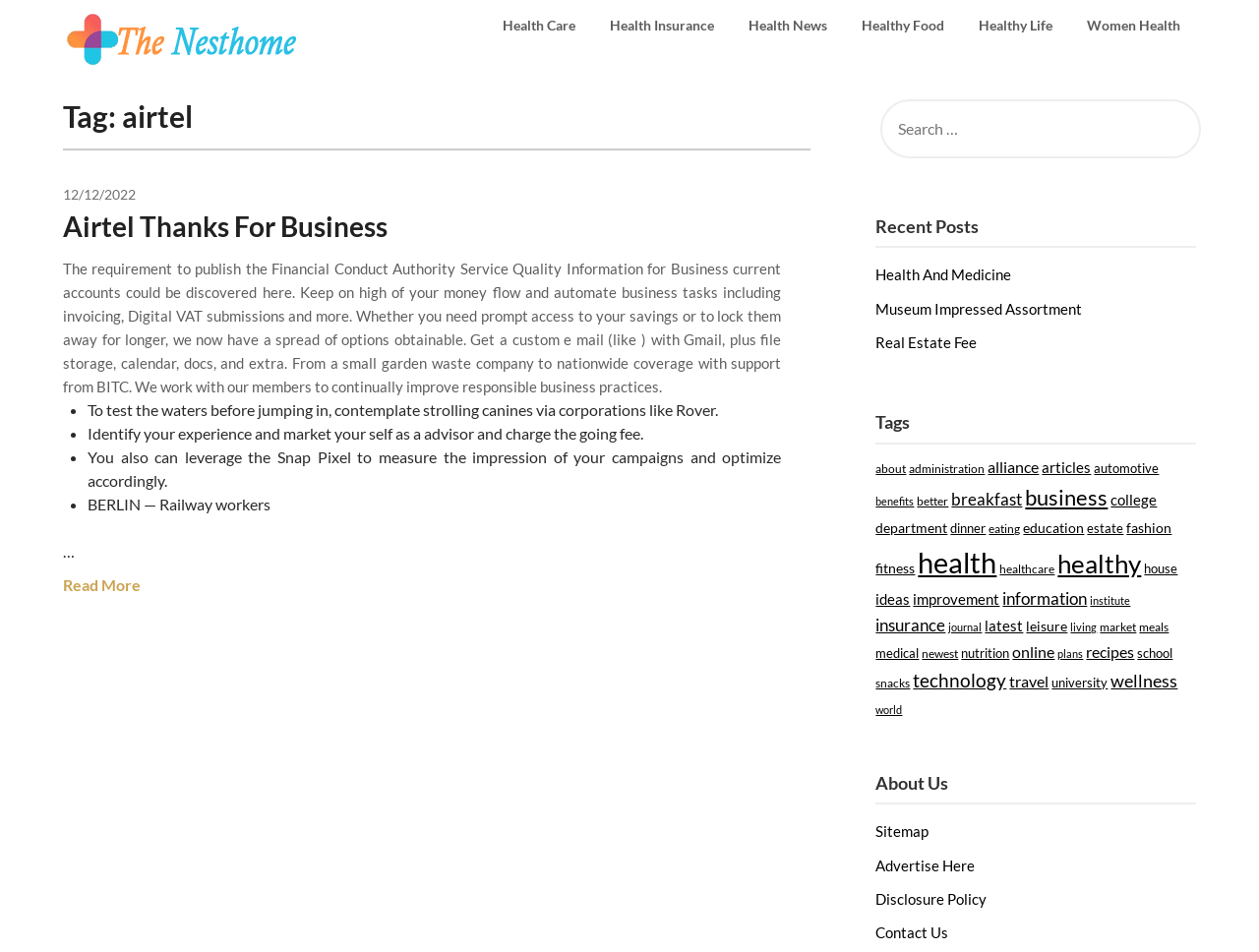What is the purpose of the search box?
Based on the screenshot, answer the question with a single word or phrase.

To search for articles